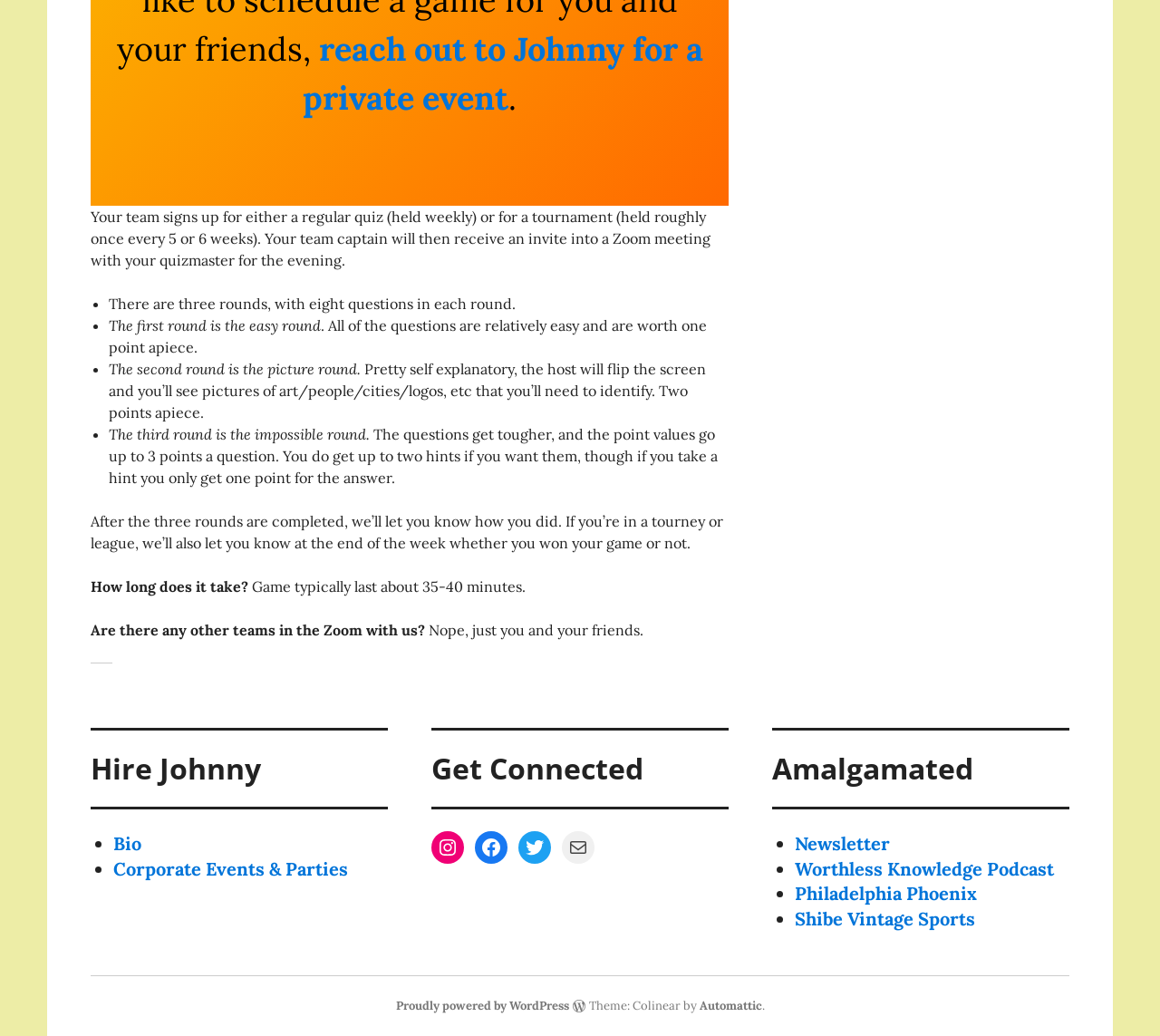Determine the bounding box coordinates for the element that should be clicked to follow this instruction: "subscribe to Johnny's newsletter". The coordinates should be given as four float numbers between 0 and 1, in the format [left, top, right, bottom].

[0.685, 0.803, 0.767, 0.825]